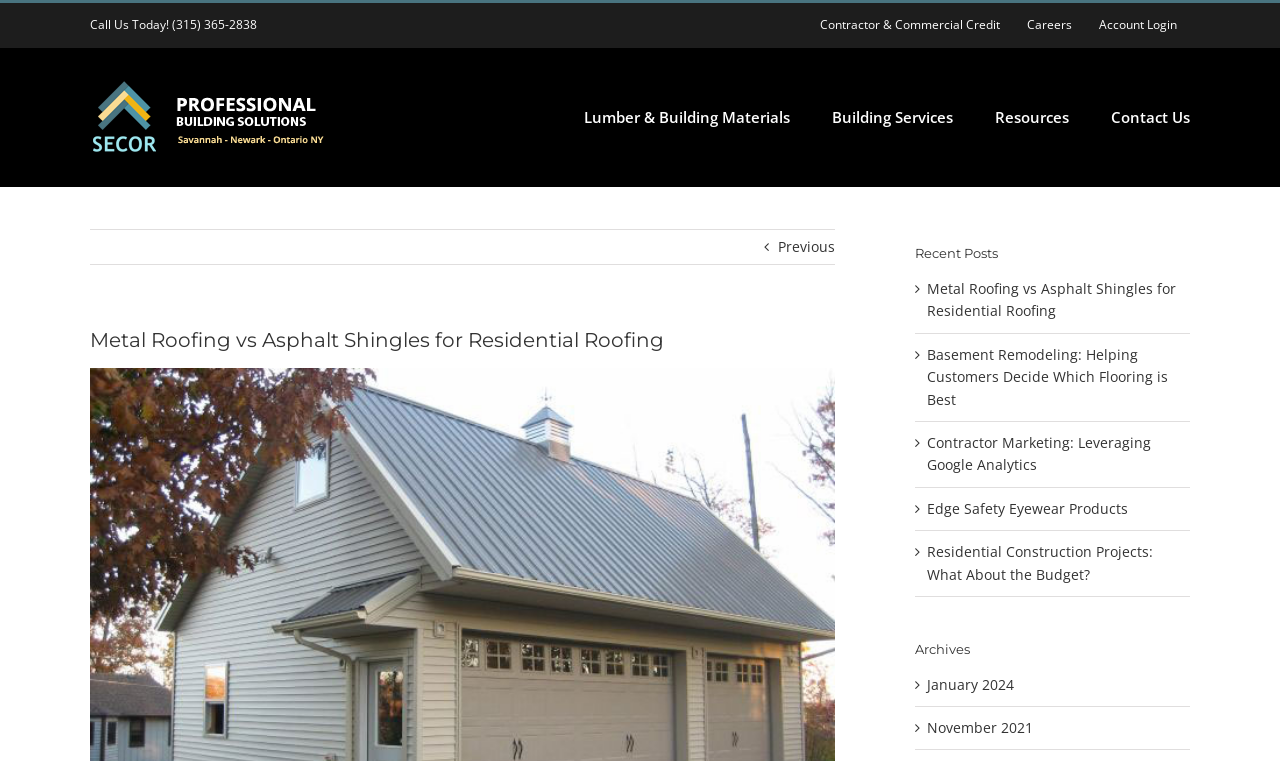Find the bounding box coordinates for the HTML element described as: "name="wptp_agree" value="Proceed"". The coordinates should consist of four float values between 0 and 1, i.e., [left, top, right, bottom].

None